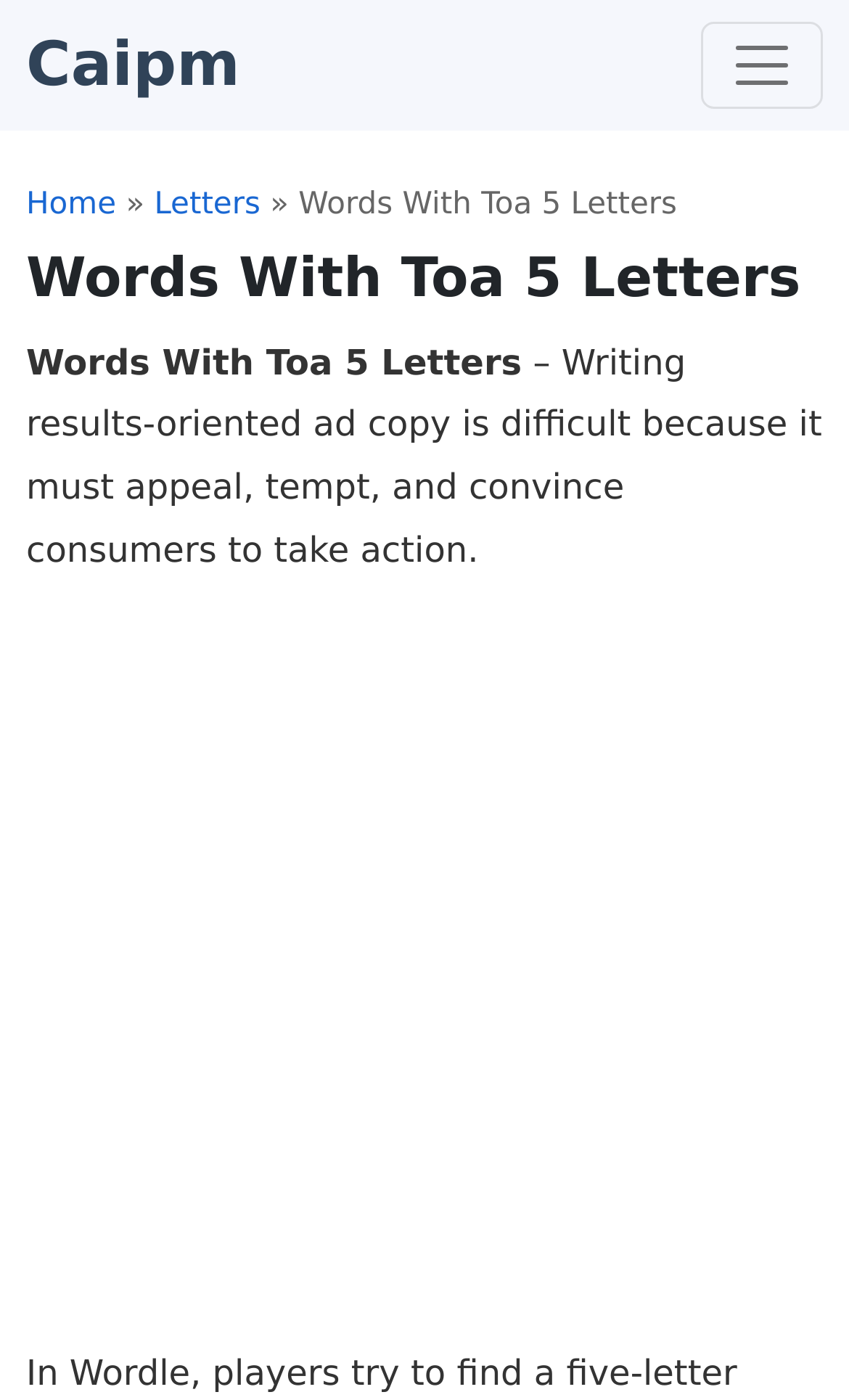Give a comprehensive overview of the webpage, including key elements.

The webpage is titled "Words With Toa 5 Letters - Caipm" and has a navigation menu at the top right corner with a toggle button labeled "Toggle navigation". The menu contains links to "Home", "Letters", and a separator symbol "»". 

Below the navigation menu, there is a heading that reads "Words With Toa 5 Letters" and a paragraph of text that explains the difficulty of writing results-oriented ad copy. 

At the very top left of the page, there is a link to "Caipm" which is also a heading. 

The page also contains an advertisement iframe that takes up most of the bottom half of the page.